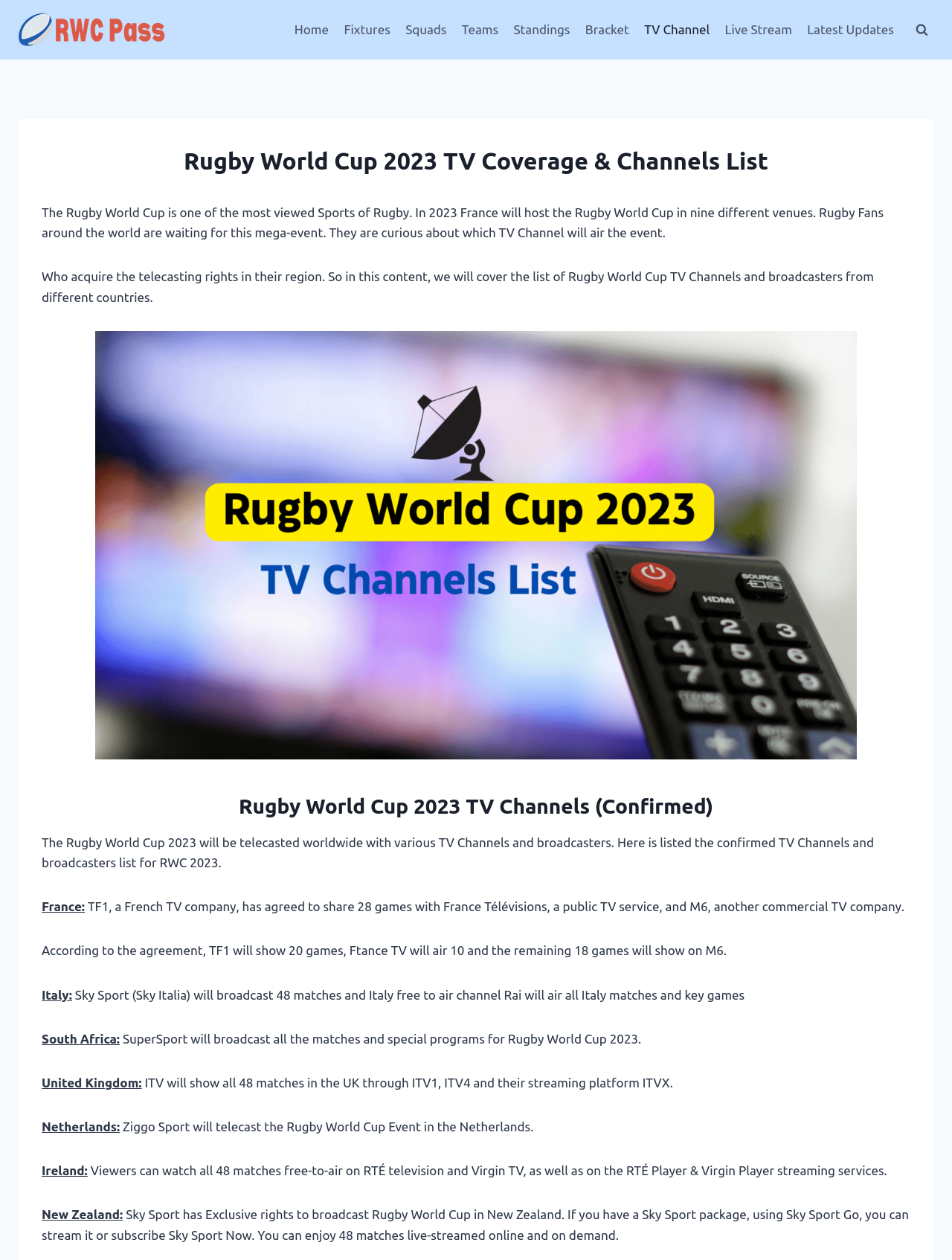Please find the bounding box coordinates in the format (top-left x, top-left y, bottom-right x, bottom-right y) for the given element description. Ensure the coordinates are floating point numbers between 0 and 1. Description: Latest Updates

[0.84, 0.01, 0.947, 0.038]